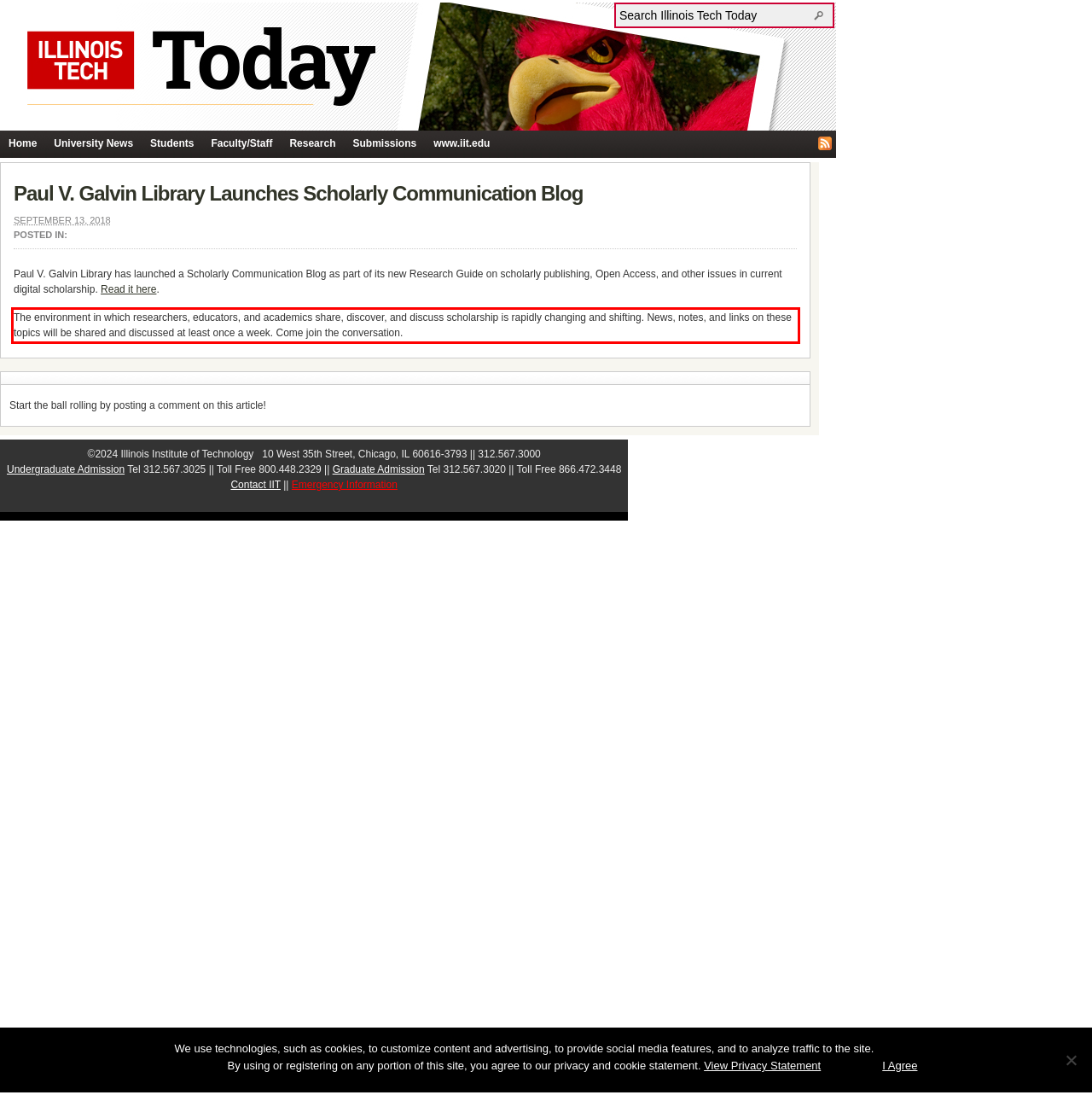Please examine the webpage screenshot containing a red bounding box and use OCR to recognize and output the text inside the red bounding box.

The environment in which researchers, educators, and academics share, discover, and discuss scholarship is rapidly changing and shifting. News, notes, and links on these topics will be shared and discussed at least once a week. Come join the conversation.